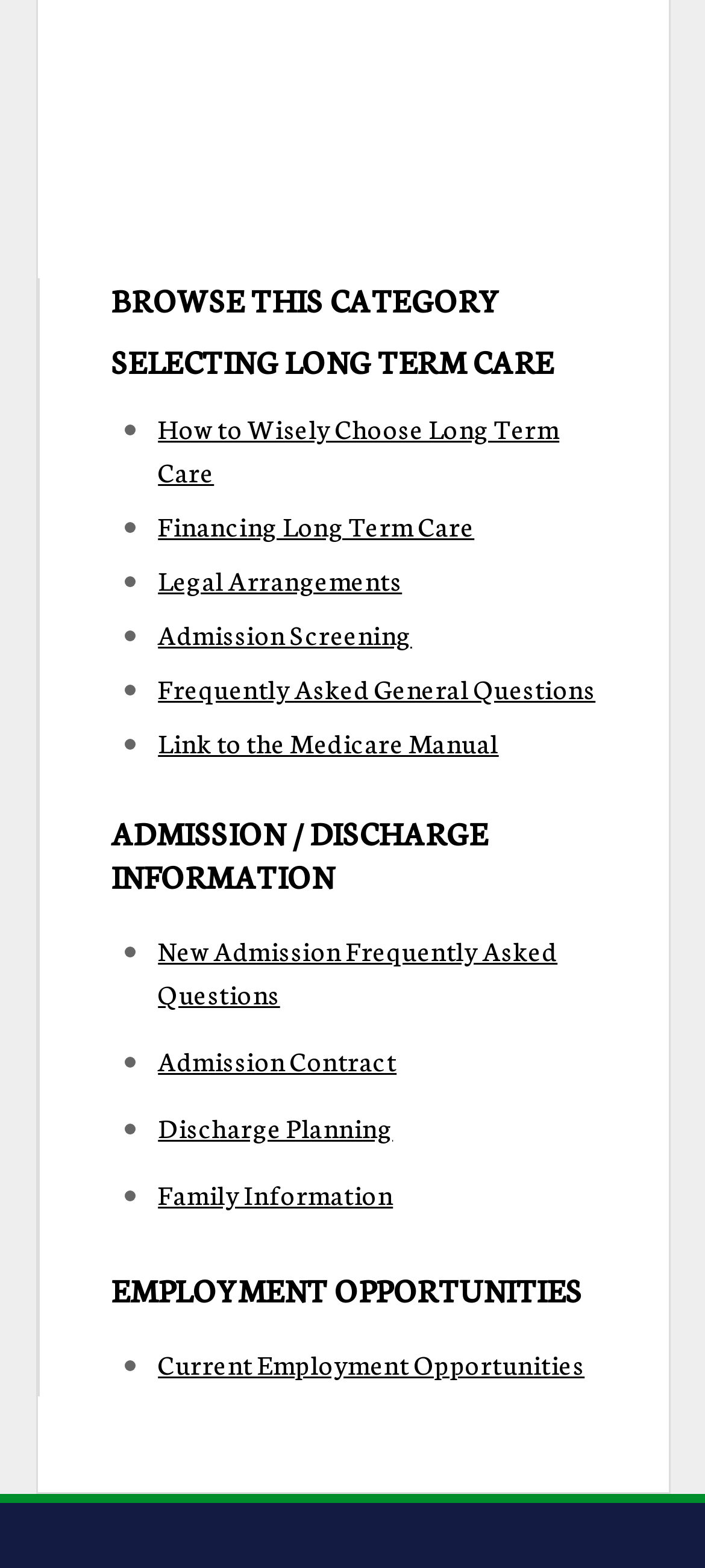Please give a short response to the question using one word or a phrase:
How many categories are listed on this webpage?

3